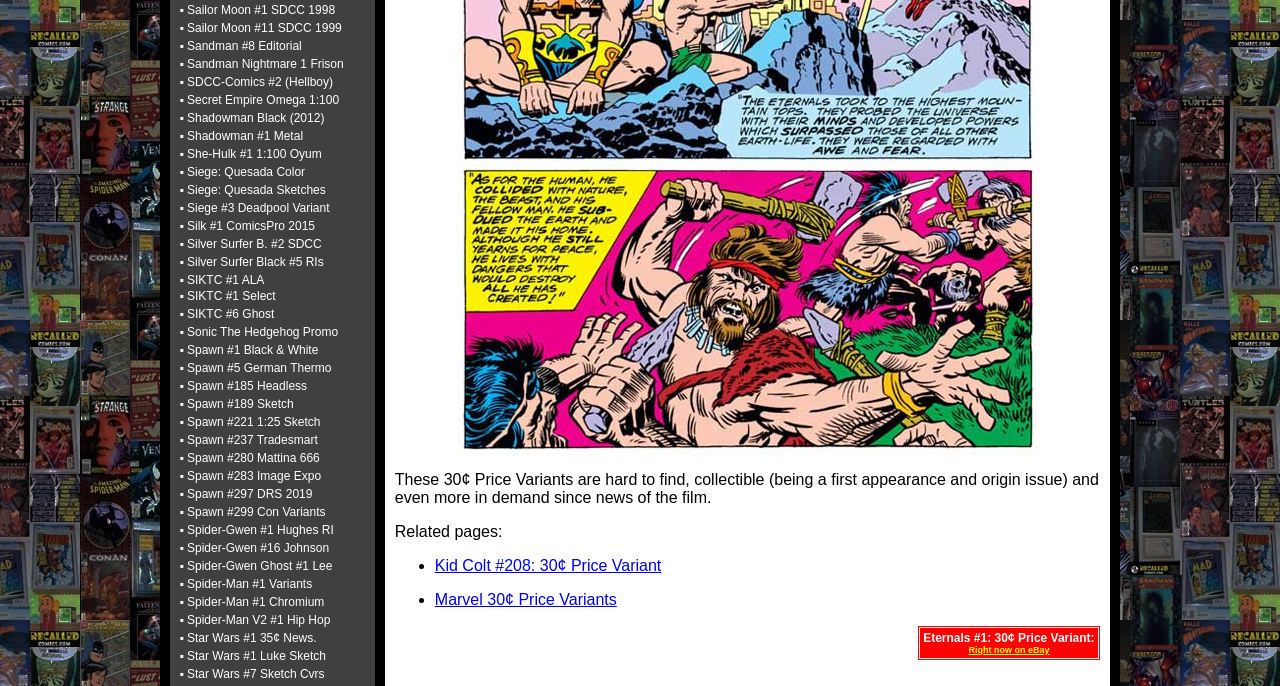Provide a short answer using a single word or phrase for the following question: 
What is the significance of the 30¢ price variant?

It's rare and collectible